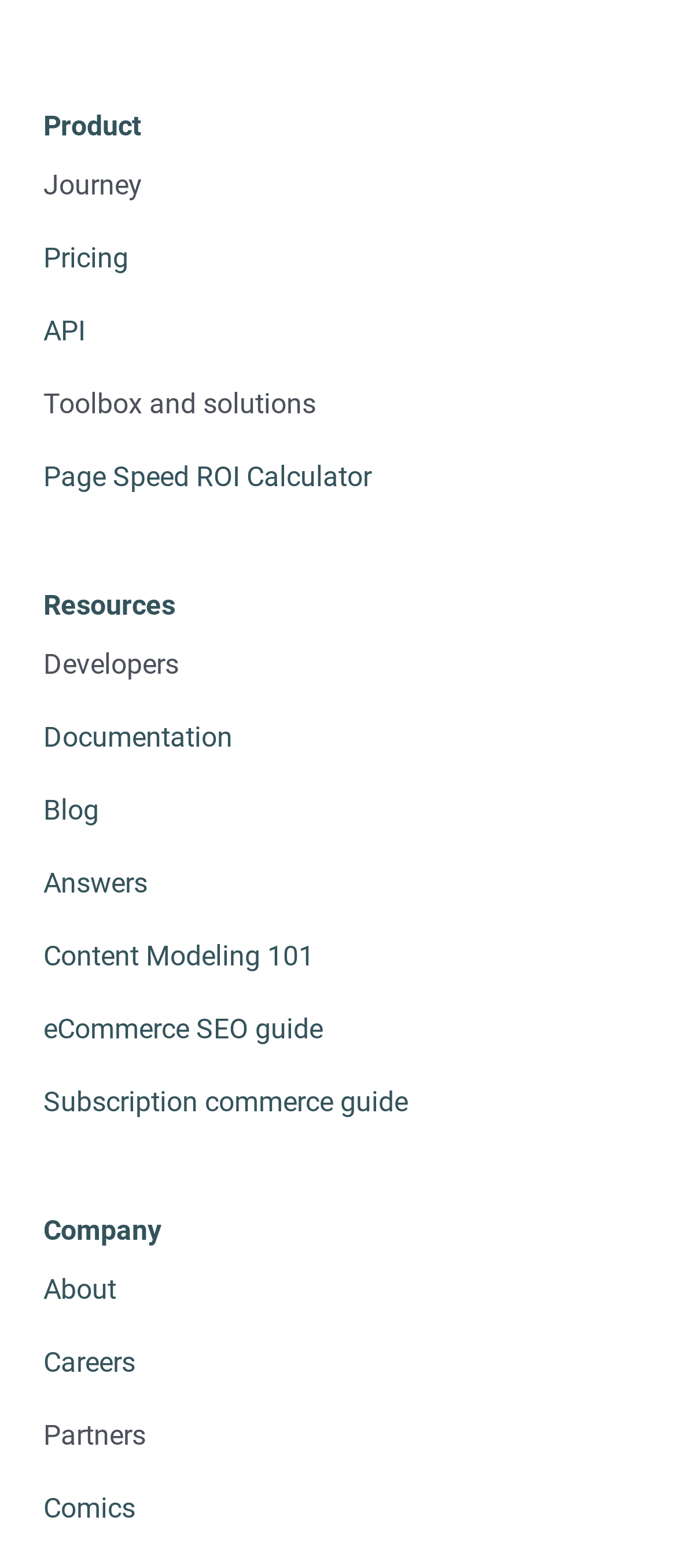Provide a brief response using a word or short phrase to this question:
What is the first link under the 'Product' heading?

Pricing